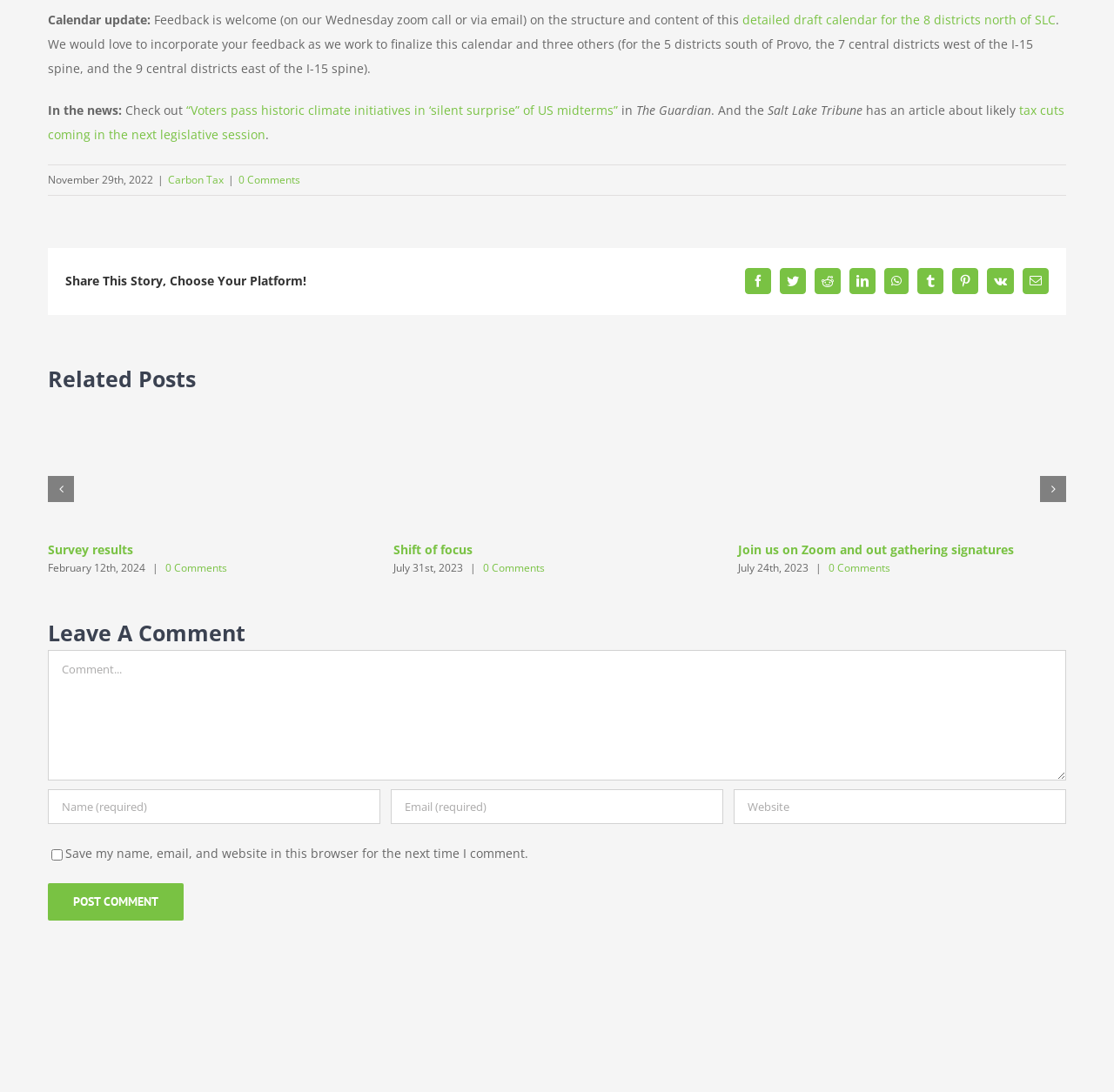Using the description: "Privacy Policy", determine the UI element's bounding box coordinates. Ensure the coordinates are in the format of four float numbers between 0 and 1, i.e., [left, top, right, bottom].

None